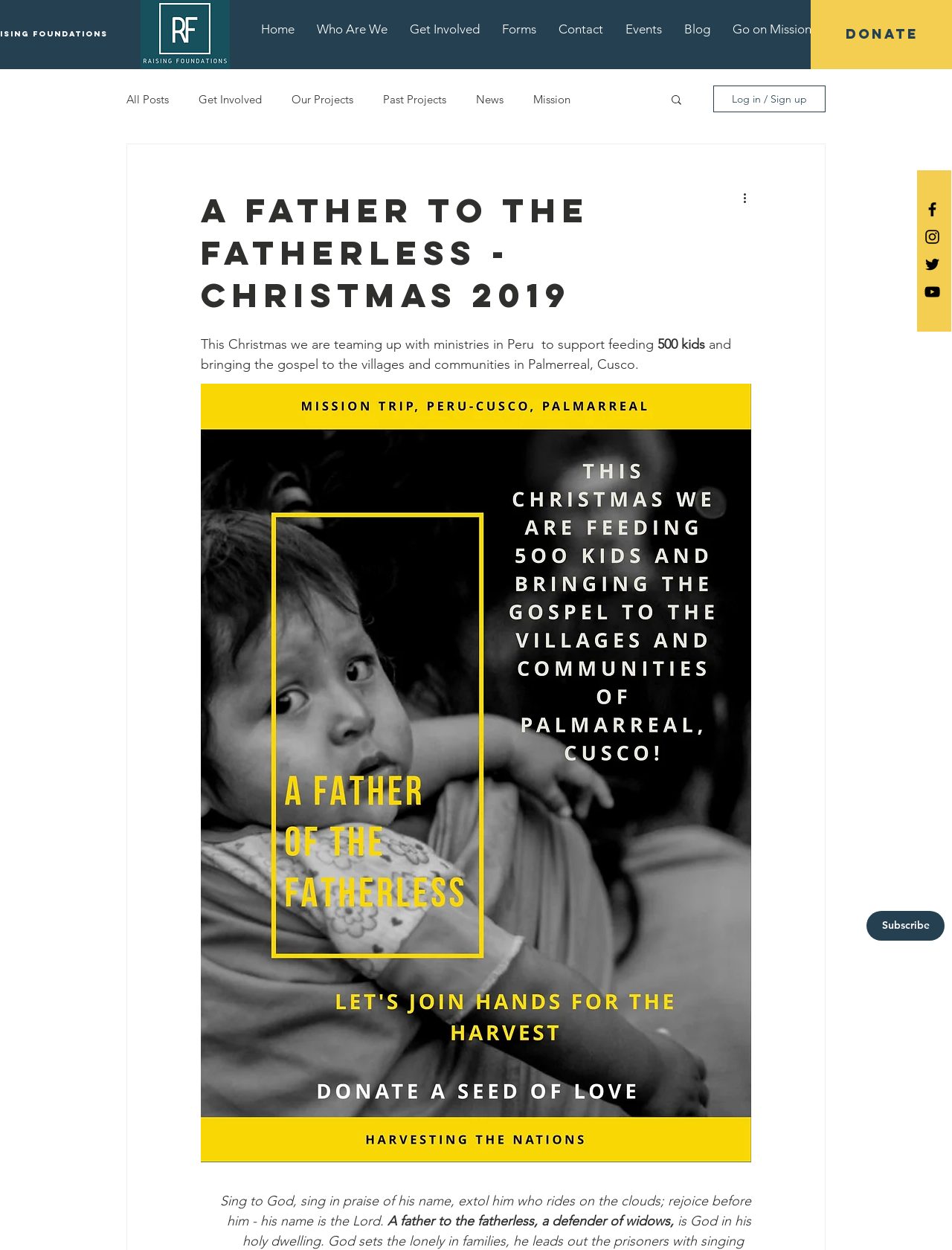Determine the bounding box of the UI element mentioned here: "aria-label="Black Facebook Icon"". The coordinates must be in the format [left, top, right, bottom] with values ranging from 0 to 1.

[0.97, 0.16, 0.989, 0.175]